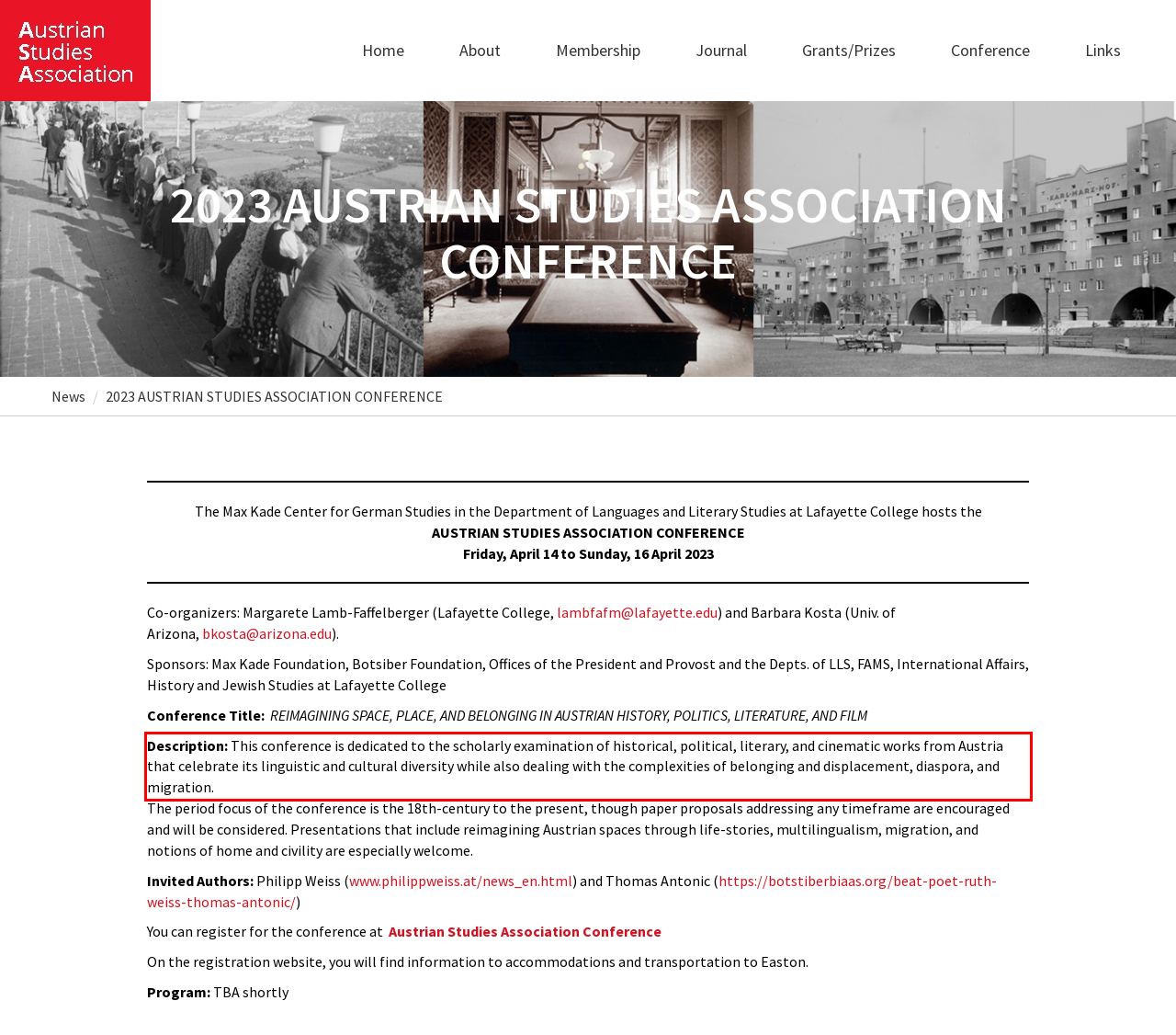Observe the screenshot of the webpage, locate the red bounding box, and extract the text content within it.

Description: This conference is dedicated to the scholarly examination of historical, political, literary, and cinematic works from Austria that celebrate its linguistic and cultural diversity while also dealing with the complexities of belonging and displacement, diaspora, and migration.